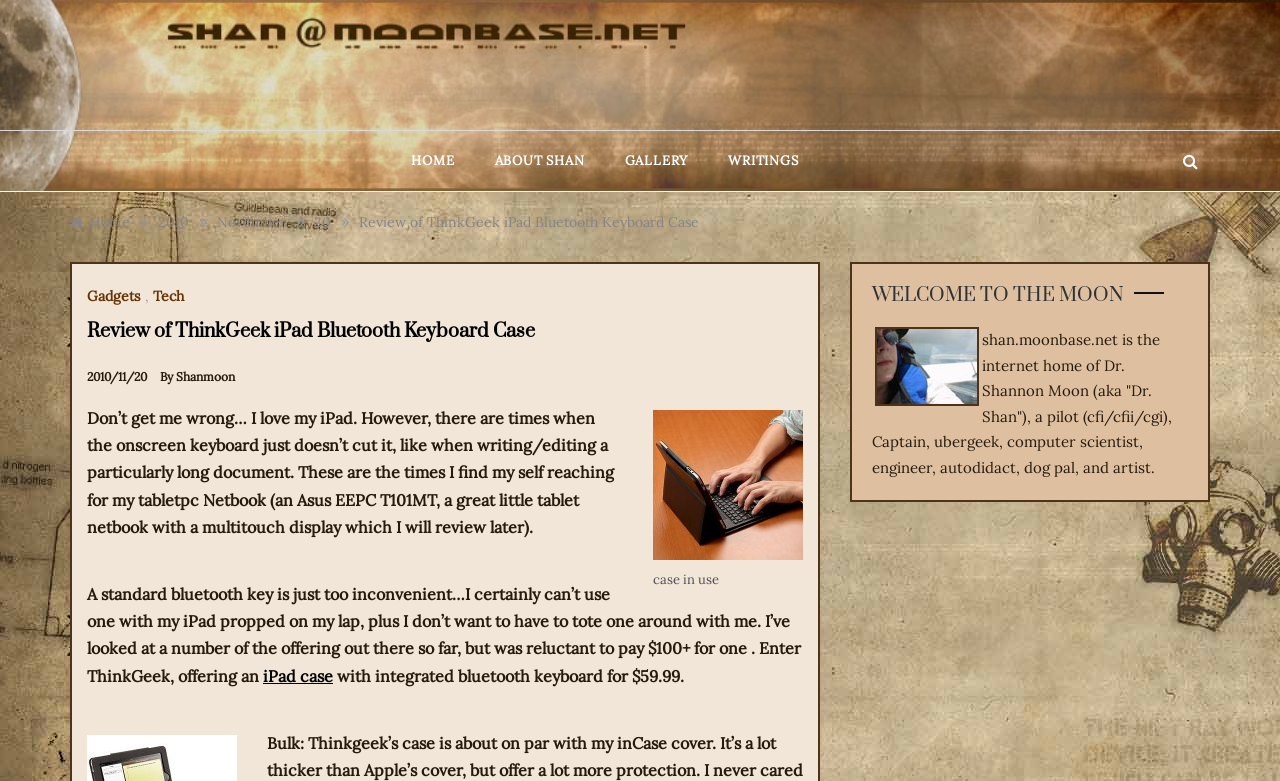Determine the bounding box coordinates of the target area to click to execute the following instruction: "View the 'case in use' image."

[0.51, 0.525, 0.627, 0.717]